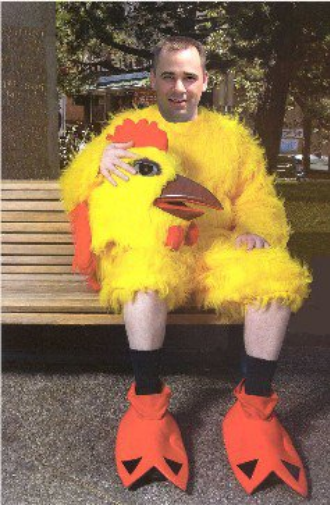Describe the important features and context of the image with as much detail as possible.

The image depicts a person sitting on a bench, dressed in a vibrant yellow chicken costume that covers their body and limbs. The costume features exaggerated features, including a large chicken headpiece with bright eyes and a red comb, as well as oversized orange feet reminiscent of a bird's. The person is smiling and appearing playful, holding a prop chicken head in their left hand, adding to the whimsical nature of the scene. The background reveals a park-like setting with trees, suggesting a light-hearted atmosphere. This visual complements the humorous tone of the associated blog post, which mentions that "no chickens were hurt during the writing of this post," further enhancing the playful context of the image.